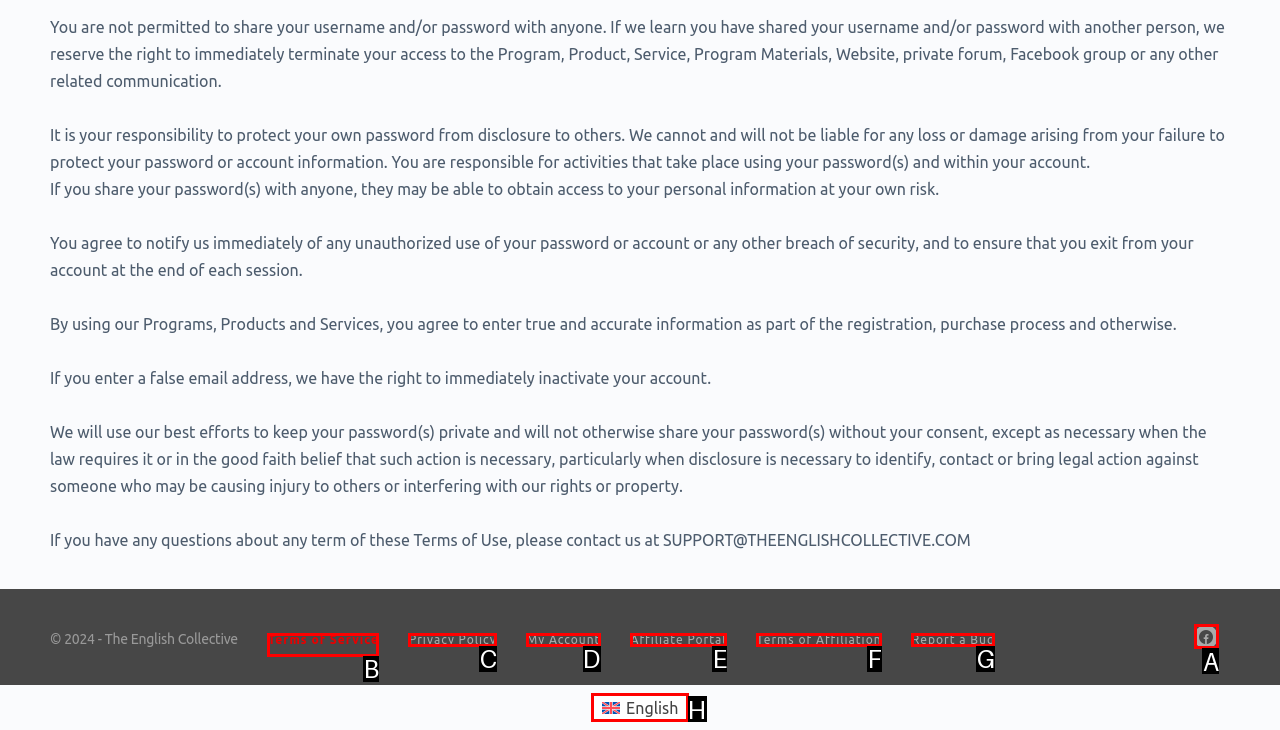Decide which HTML element to click to complete the task: Visit Facebook page Provide the letter of the appropriate option.

A